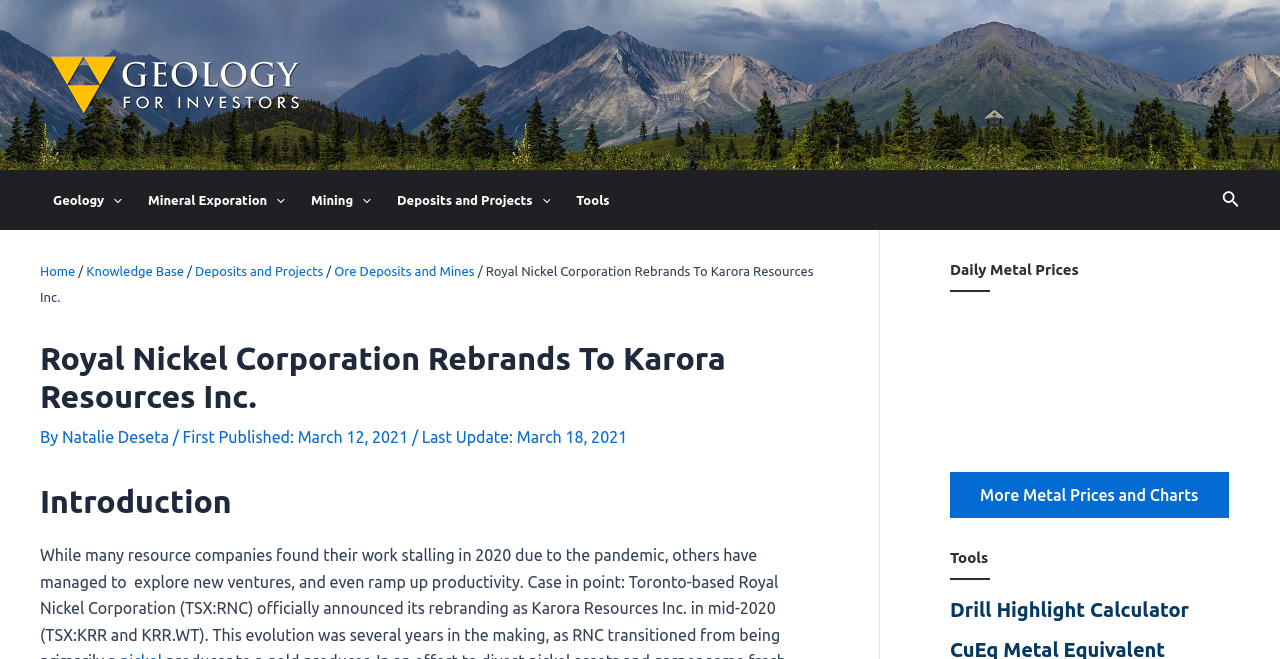Please specify the bounding box coordinates of the area that should be clicked to accomplish the following instruction: "Click on the 'Categories' heading". The coordinates should consist of four float numbers between 0 and 1, i.e., [left, top, right, bottom].

None